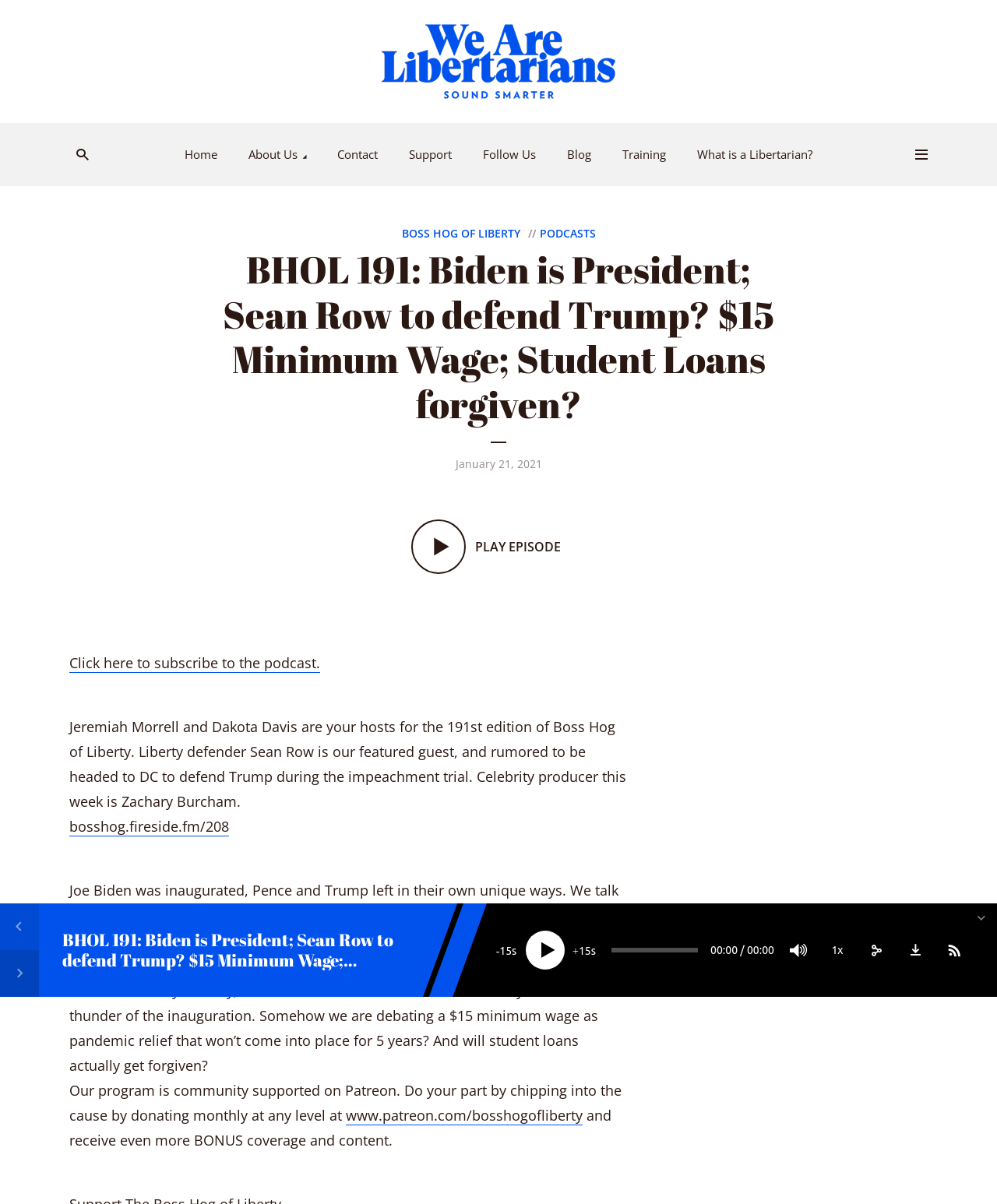Mark the bounding box of the element that matches the following description: "aria-label="Subscribe" title="Subscribe"".

[0.938, 0.773, 0.977, 0.805]